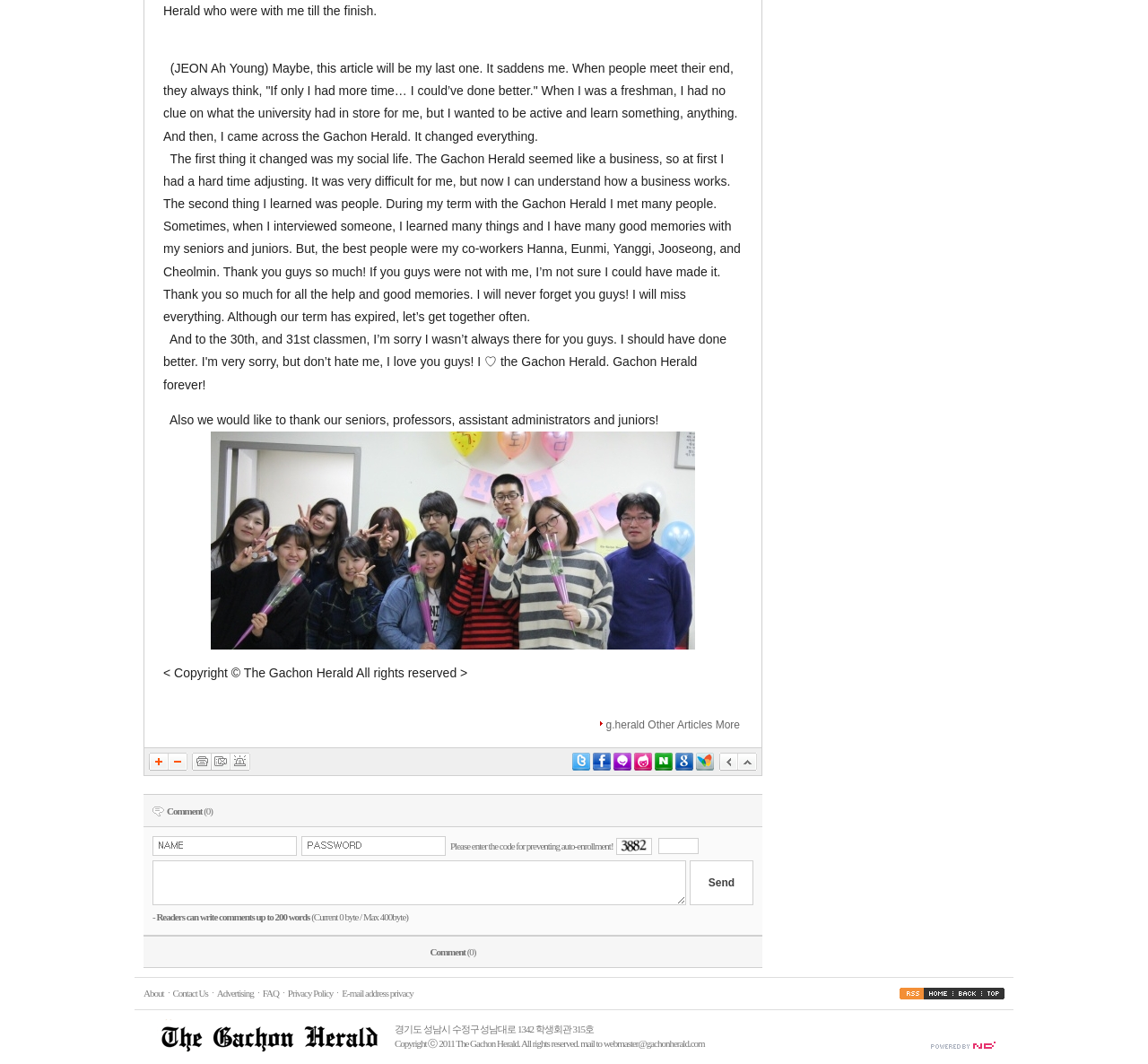Give a one-word or one-phrase response to the question: 
What is the purpose of the '폰트키우기' button?

To increase font size